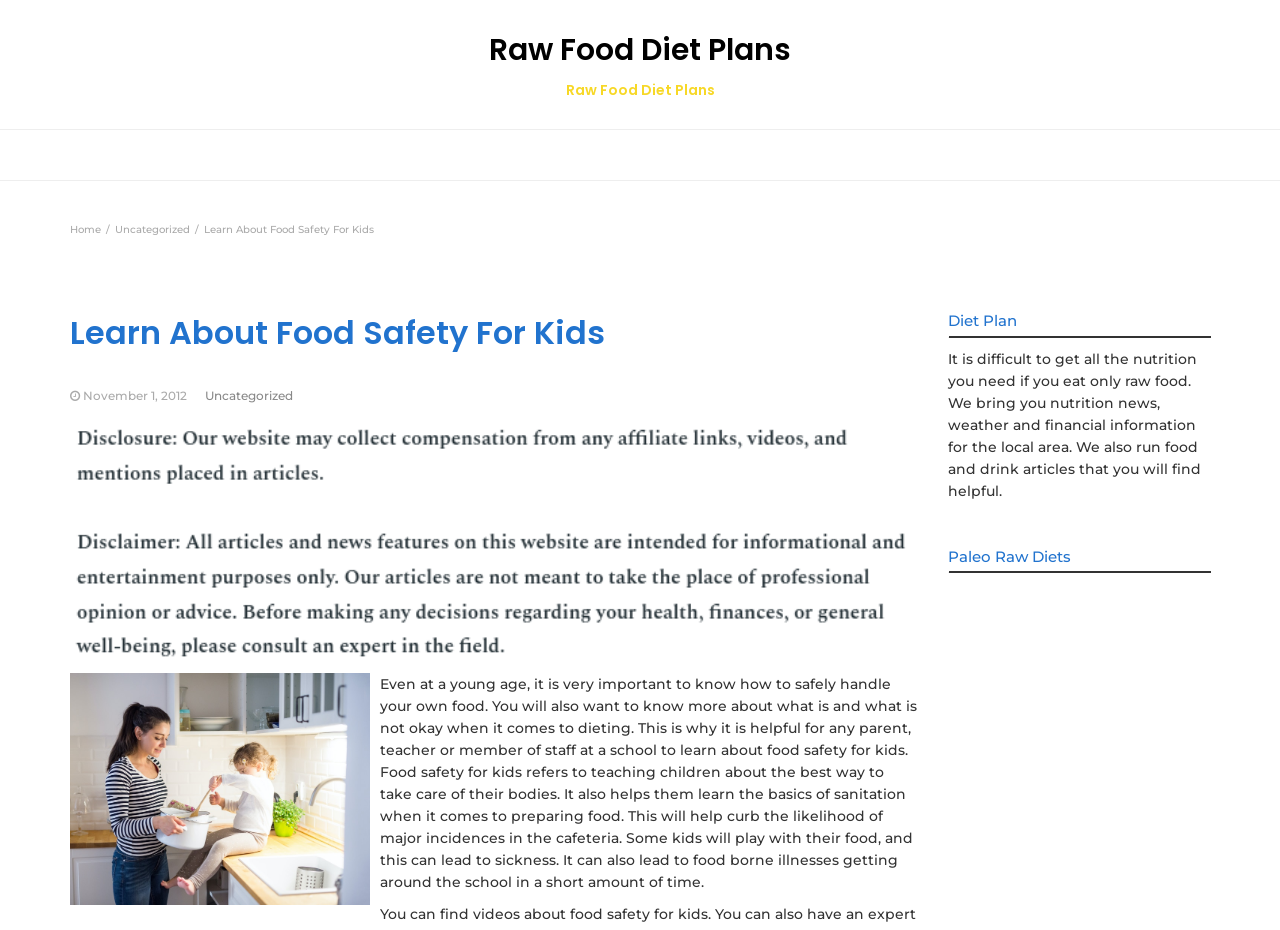Examine the image and give a thorough answer to the following question:
What is the main topic of this webpage?

Based on the content of the webpage, especially the heading 'Learn About Food Safety For Kids' and the paragraph that explains the importance of teaching children about food safety, it can be inferred that the main topic of this webpage is food safety for kids.